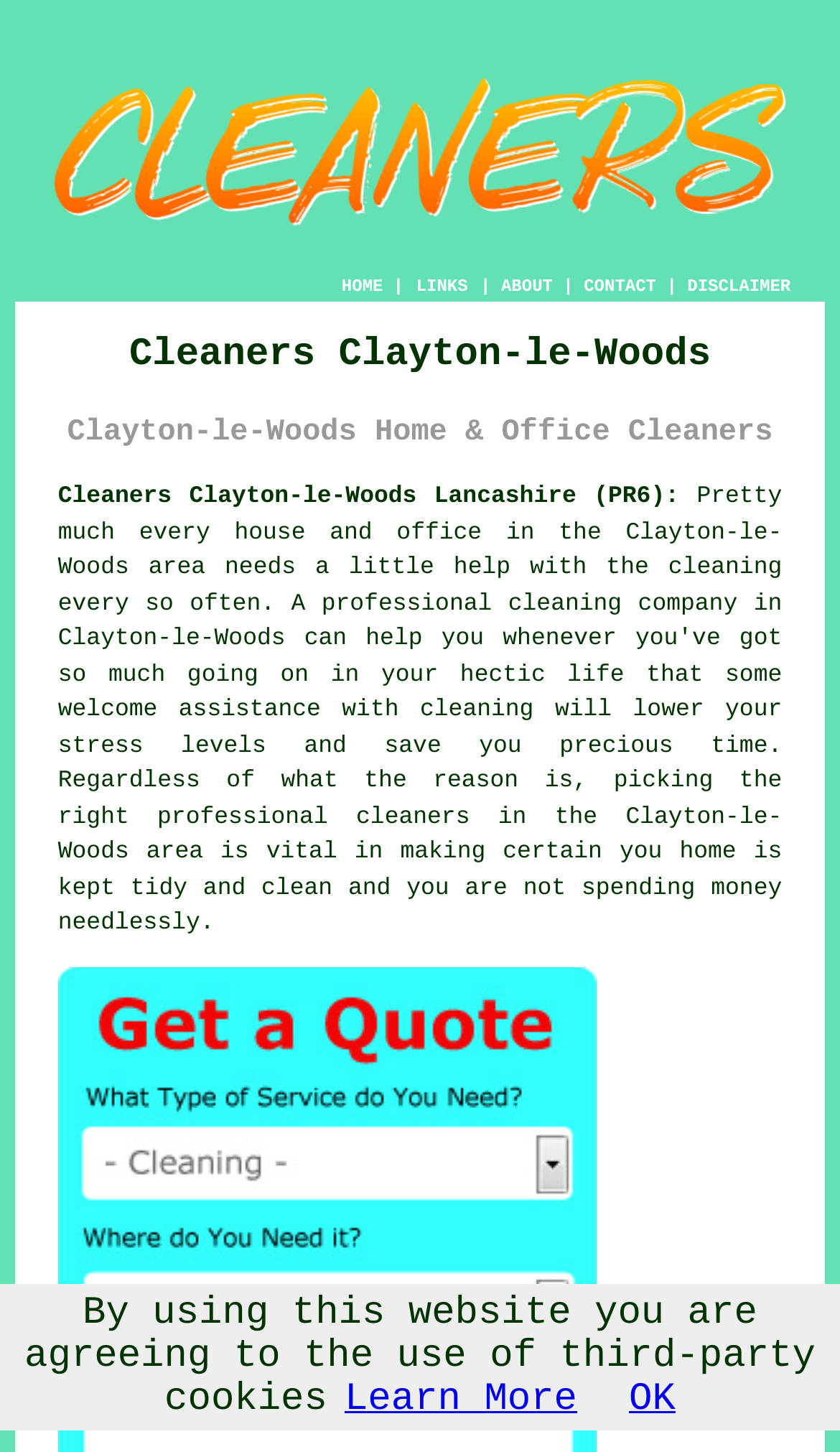Provide a short answer using a single word or phrase for the following question: 
What is the purpose of cleaning in the Clayton-le-Woods area?

To keep home tidy and clean